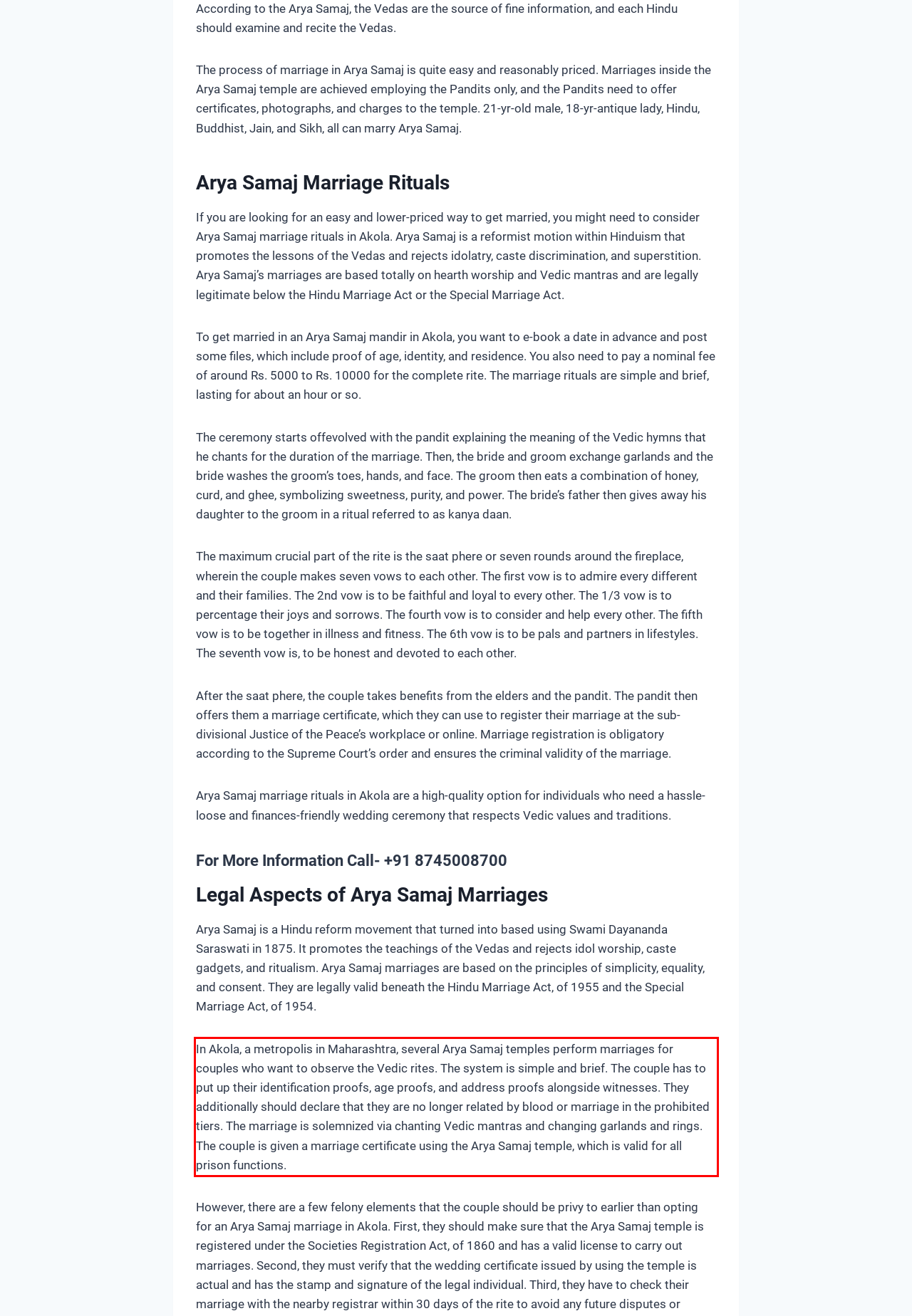Please analyze the provided webpage screenshot and perform OCR to extract the text content from the red rectangle bounding box.

In Akola, a metropolis in Maharashtra, several Arya Samaj temples perform marriages for couples who want to observe the Vedic rites. The system is simple and brief. The couple has to put up their identification proofs, age proofs, and address proofs alongside witnesses. They additionally should declare that they are no longer related by blood or marriage in the prohibited tiers. The marriage is solemnized via chanting Vedic mantras and changing garlands and rings. The couple is given a marriage certificate using the Arya Samaj temple, which is valid for all prison functions.